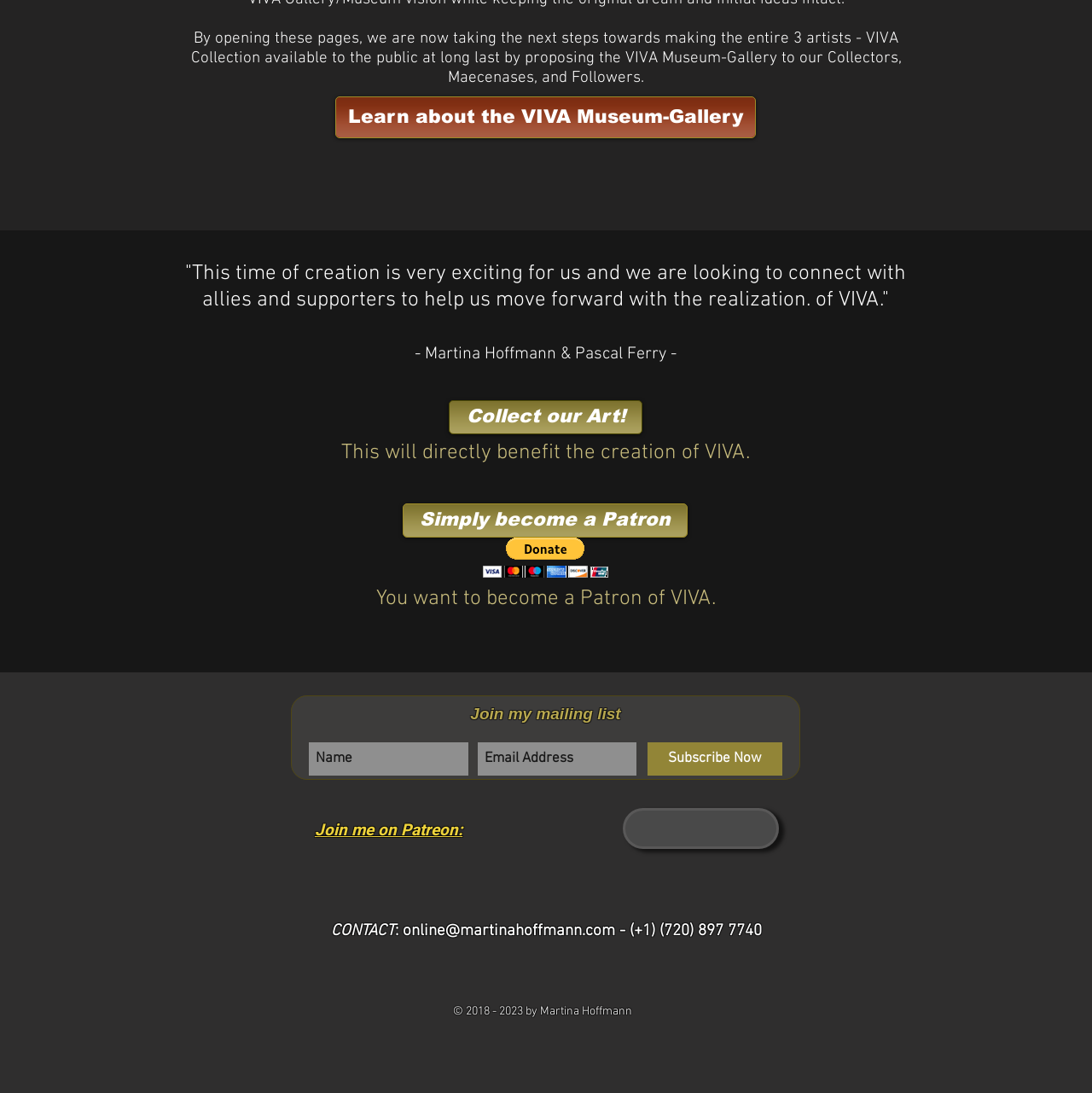What is the purpose of the VIVA Museum-Gallery?
Using the visual information, answer the question in a single word or phrase.

To make 3 artists' collection available